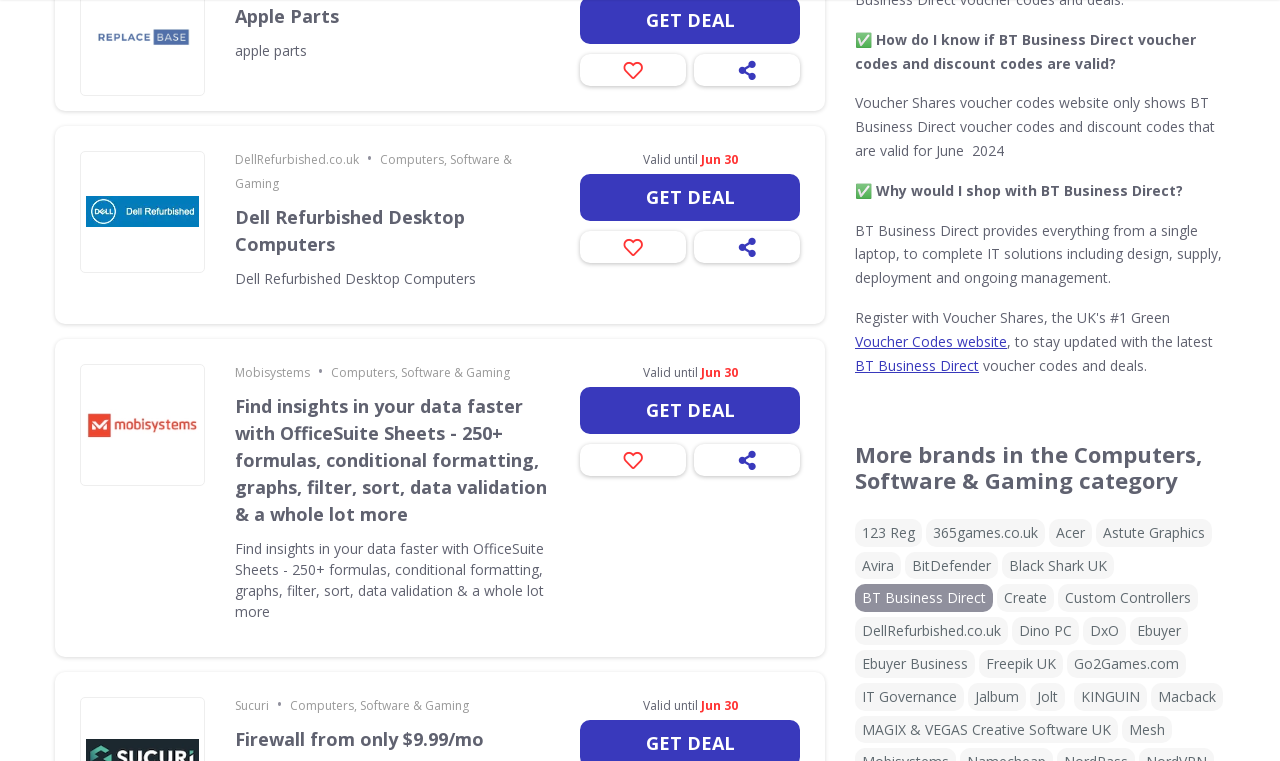Given the description Black Shark UK, predict the bounding box coordinates of the UI element. Ensure the coordinates are in the format (top-left x, top-left y, bottom-right x, bottom-right y) and all values are between 0 and 1.

[0.783, 0.725, 0.87, 0.761]